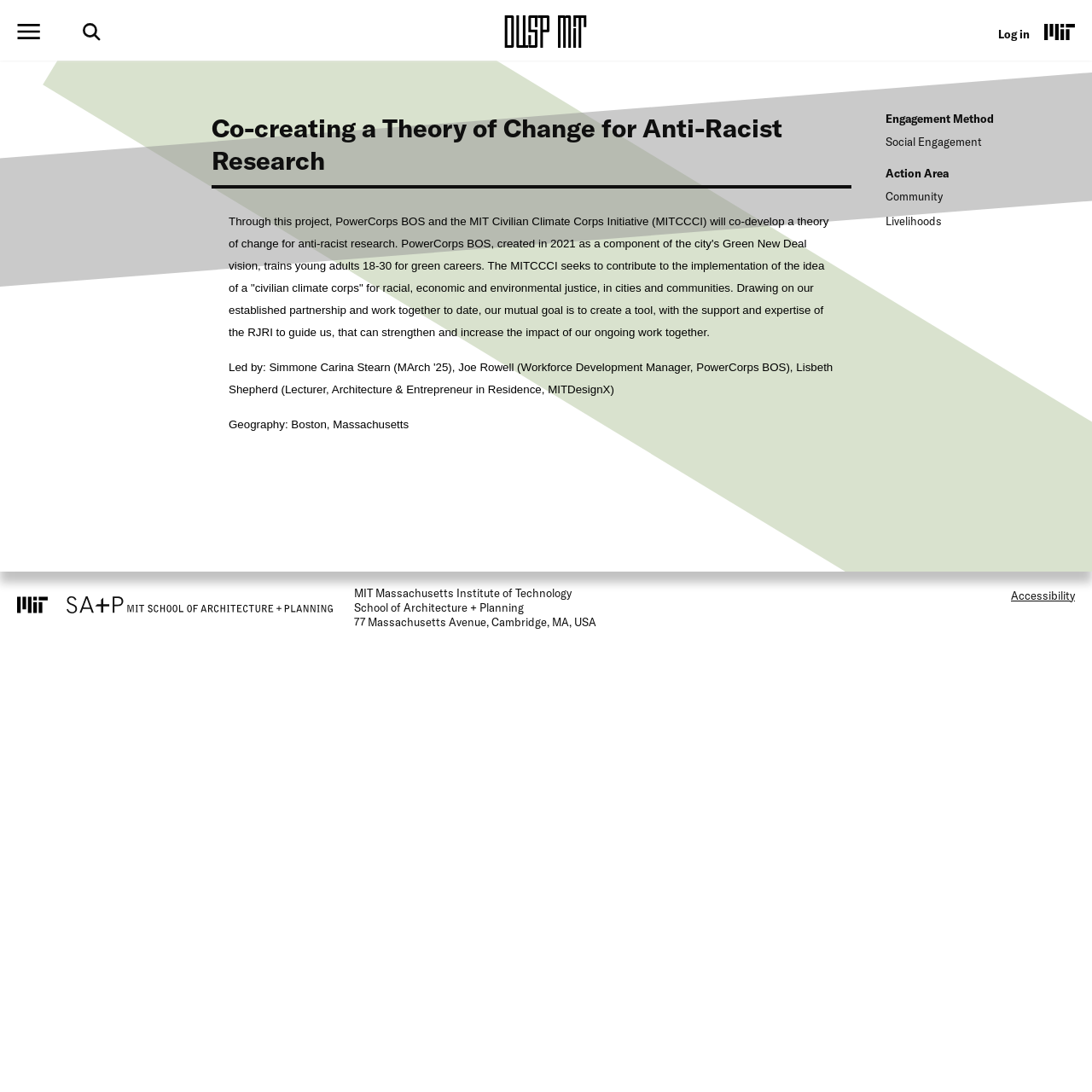Please provide a short answer using a single word or phrase for the question:
What is the engagement method used in the project?

Social Engagement